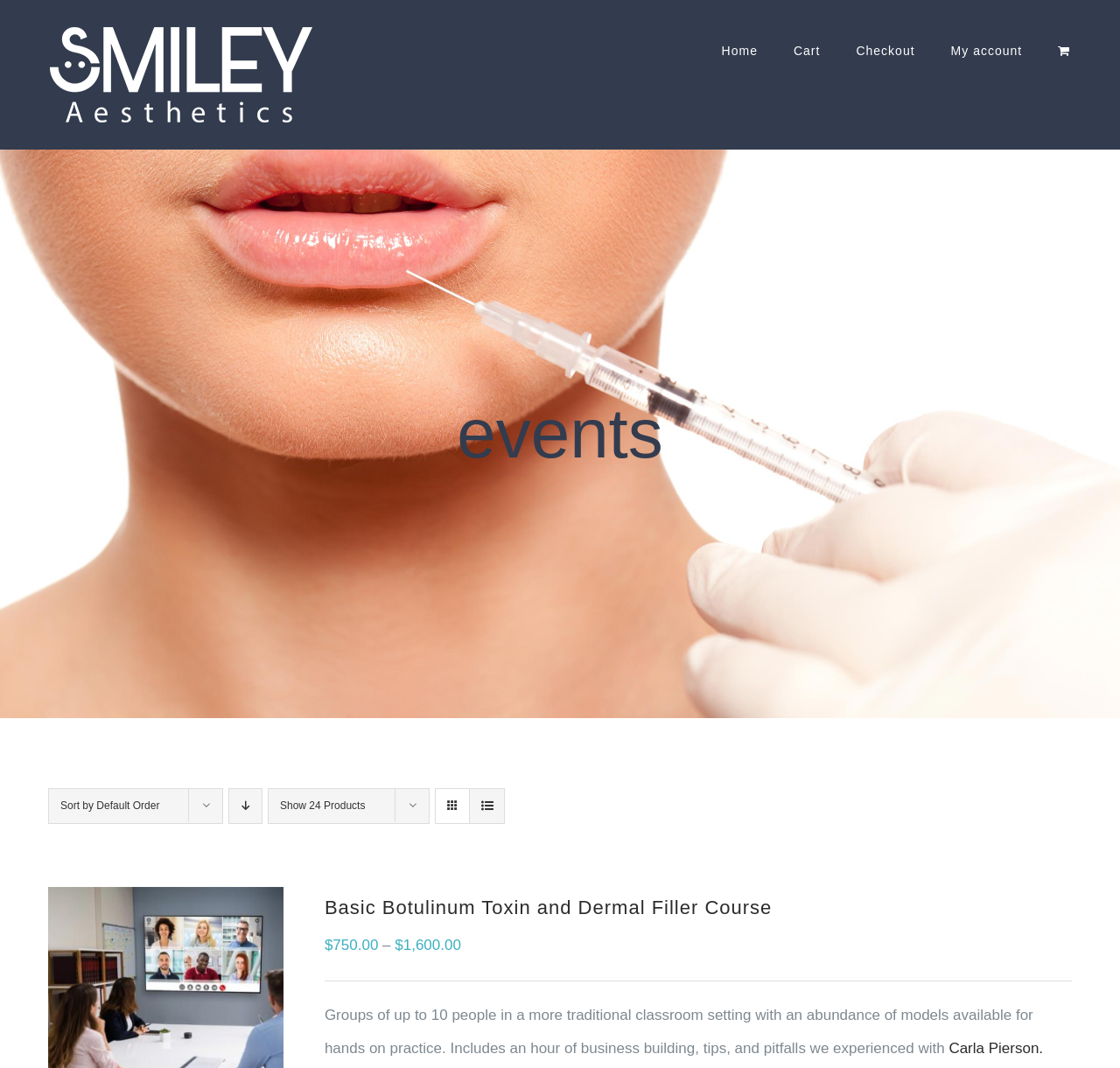Identify the bounding box coordinates of the clickable region required to complete the instruction: "Go to Home page". The coordinates should be given as four float numbers within the range of 0 and 1, i.e., [left, top, right, bottom].

[0.644, 0.0, 0.677, 0.094]